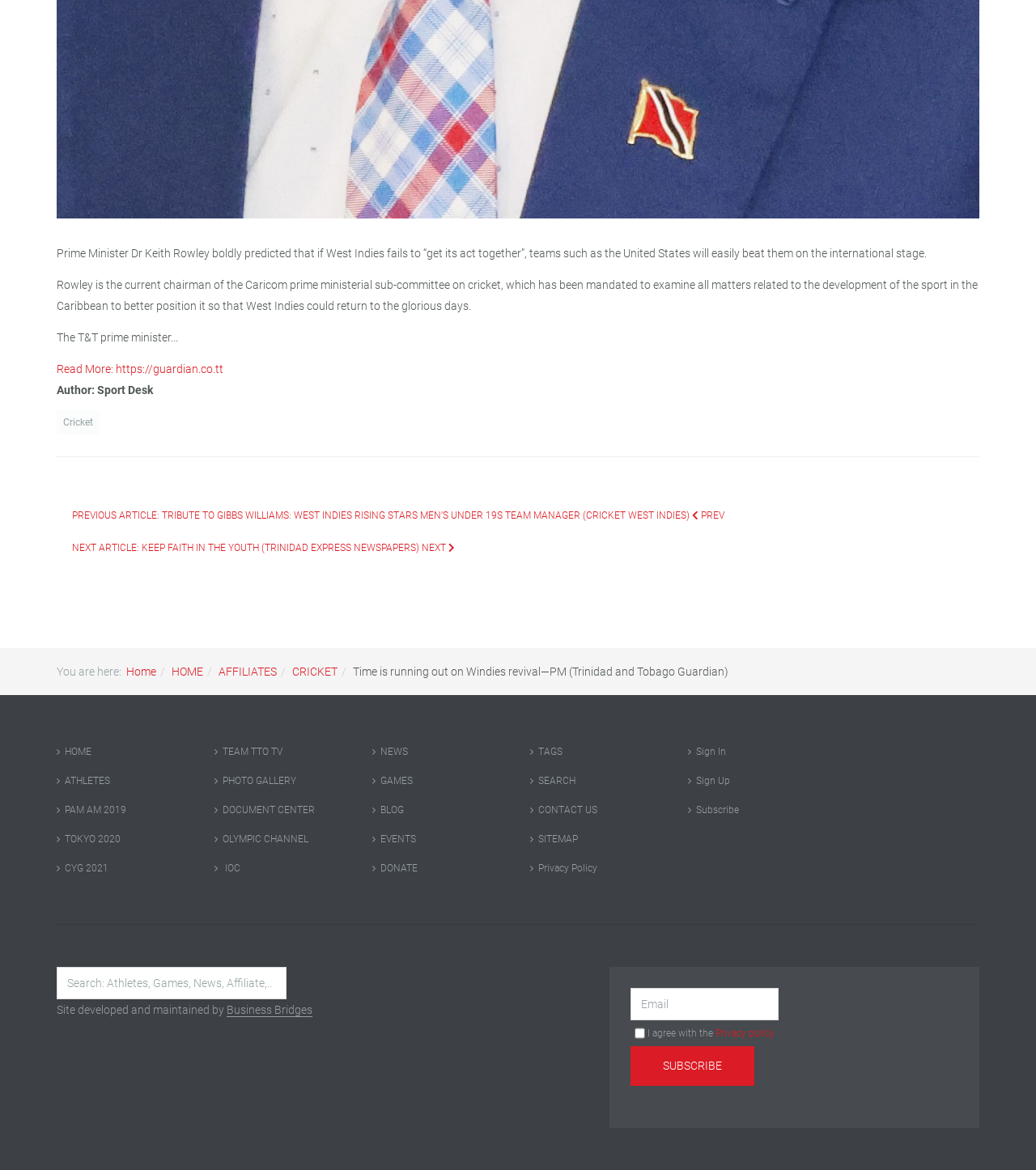What is the name of the company that developed and maintained the site?
Could you please answer the question thoroughly and with as much detail as possible?

The site was developed and maintained by Business Bridges, as indicated by the text 'Site developed and maintained by Business Bridges' at the bottom of the page.